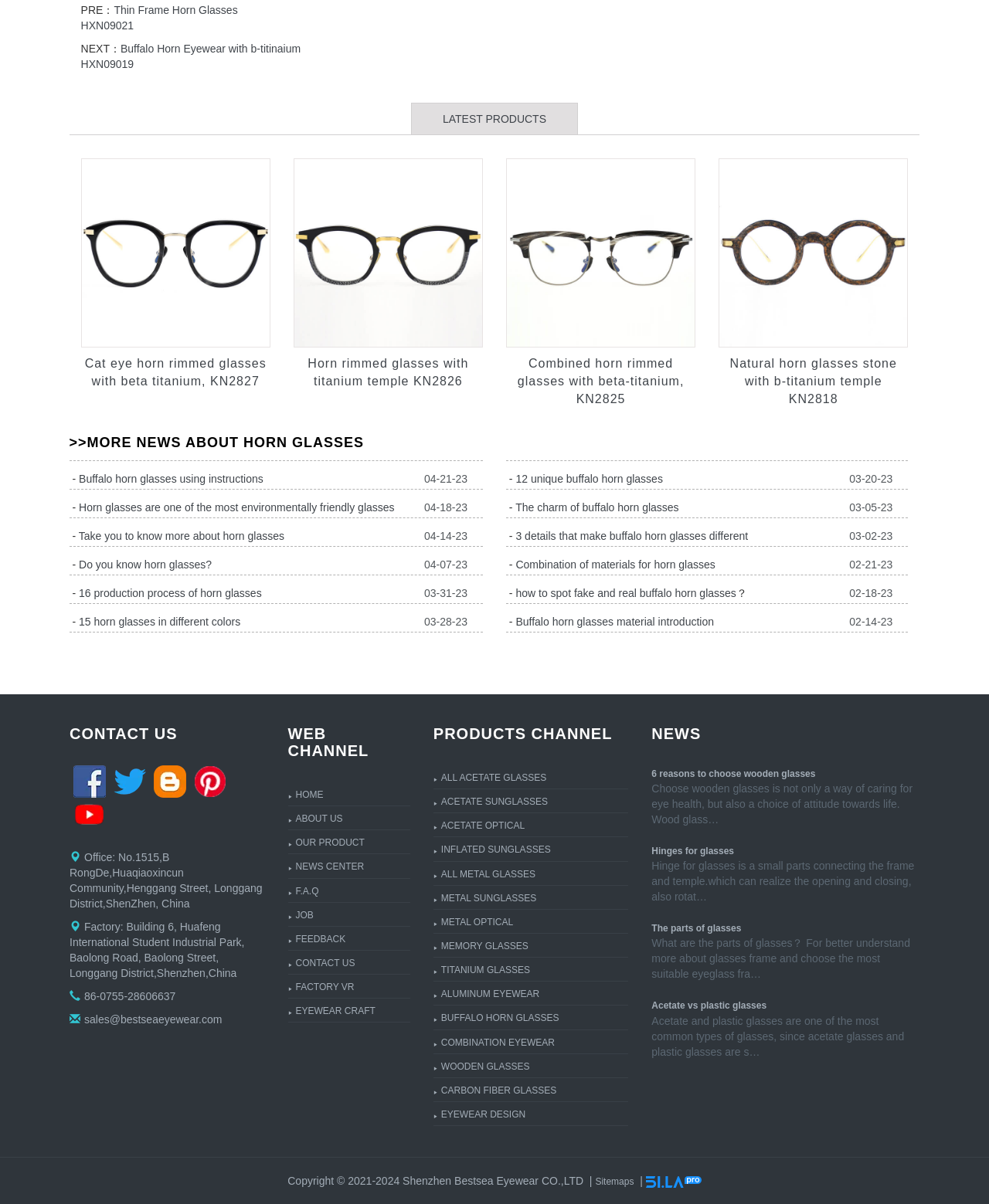Find the bounding box coordinates of the area to click in order to follow the instruction: "Contact via email".

None